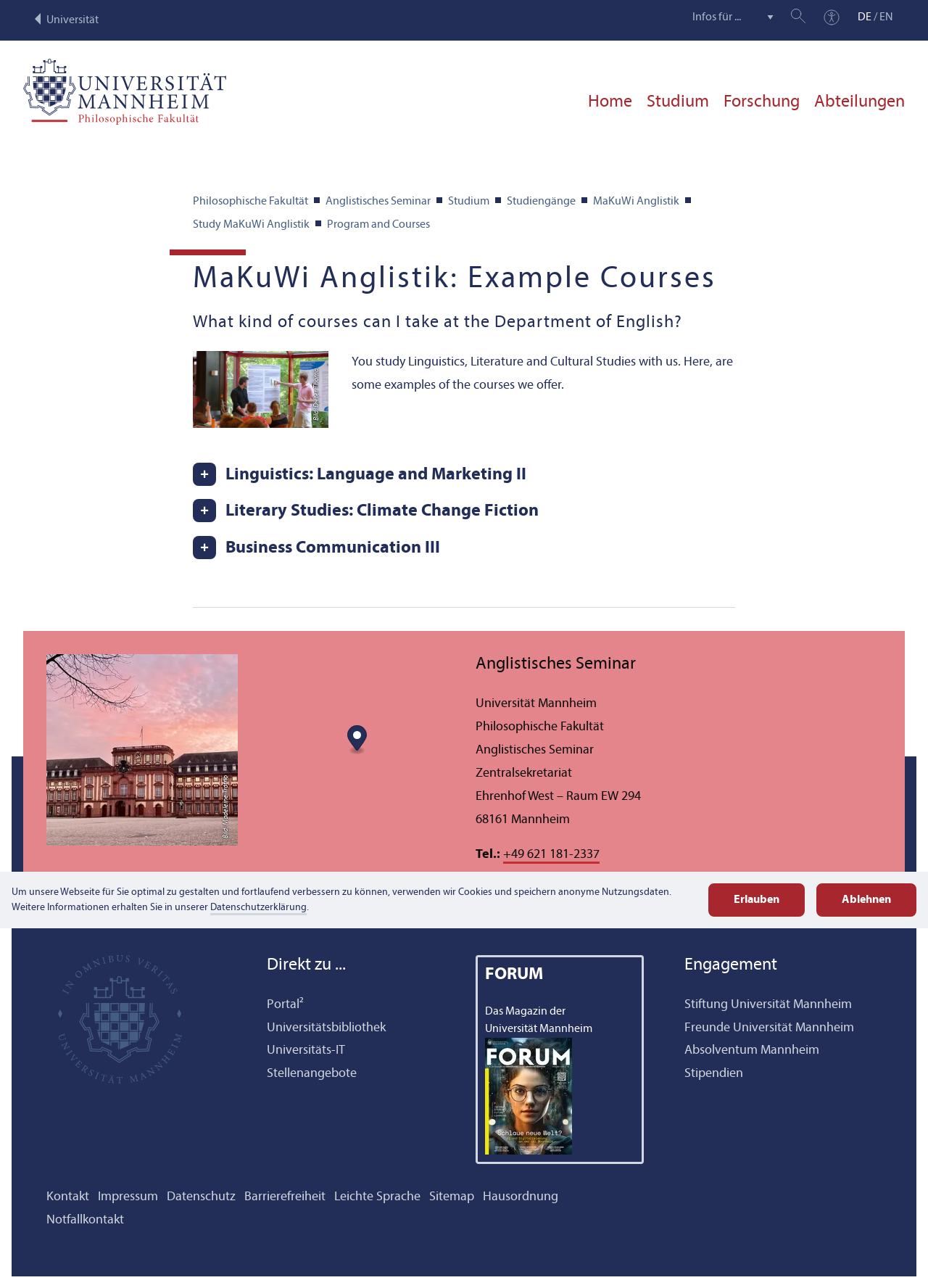Respond with a single word or phrase for the following question: 
What is the name of the university?

Universität Mannheim